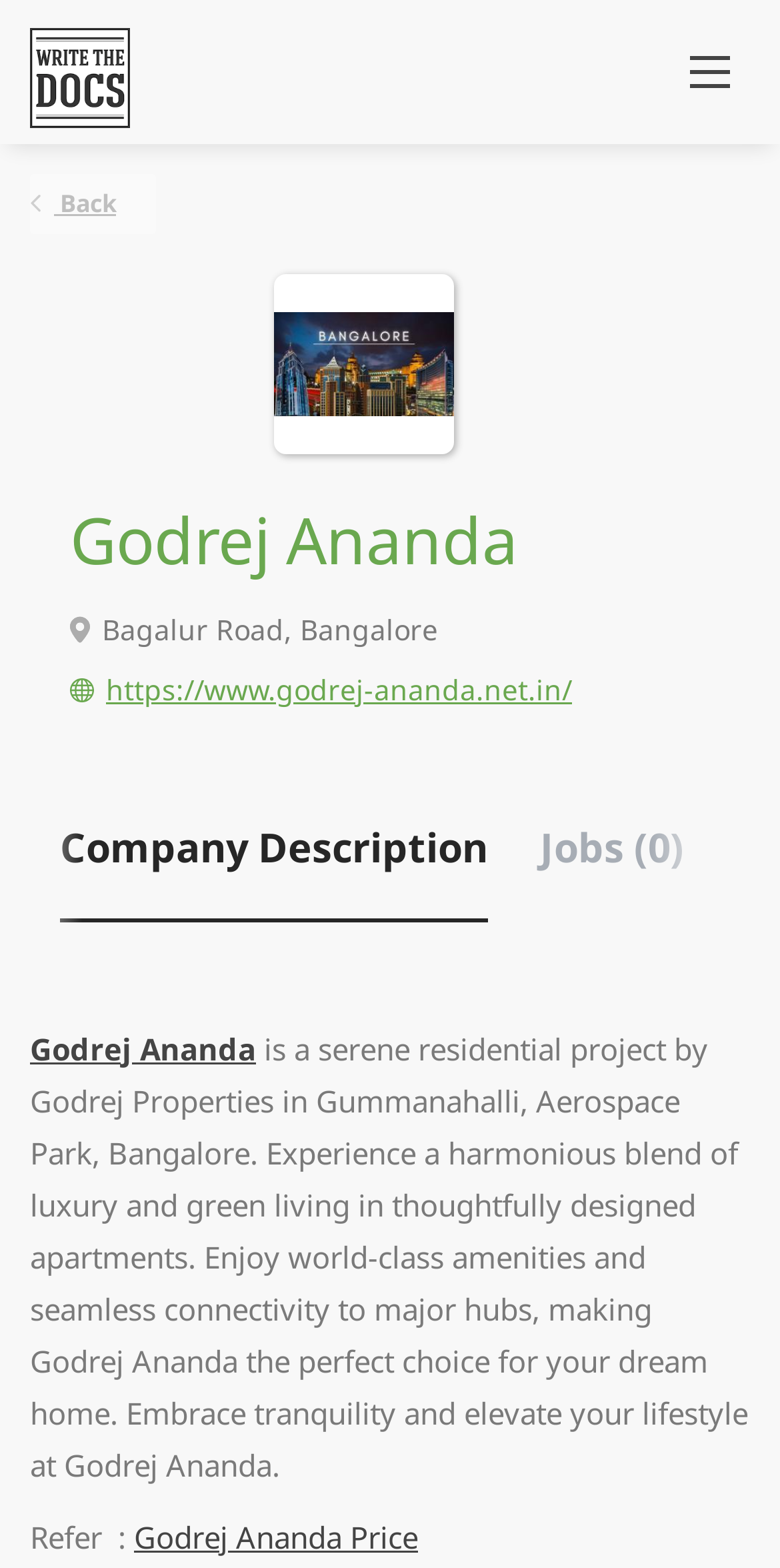Provide your answer in a single word or phrase: 
What is the name of the residential project?

Godrej Ananda